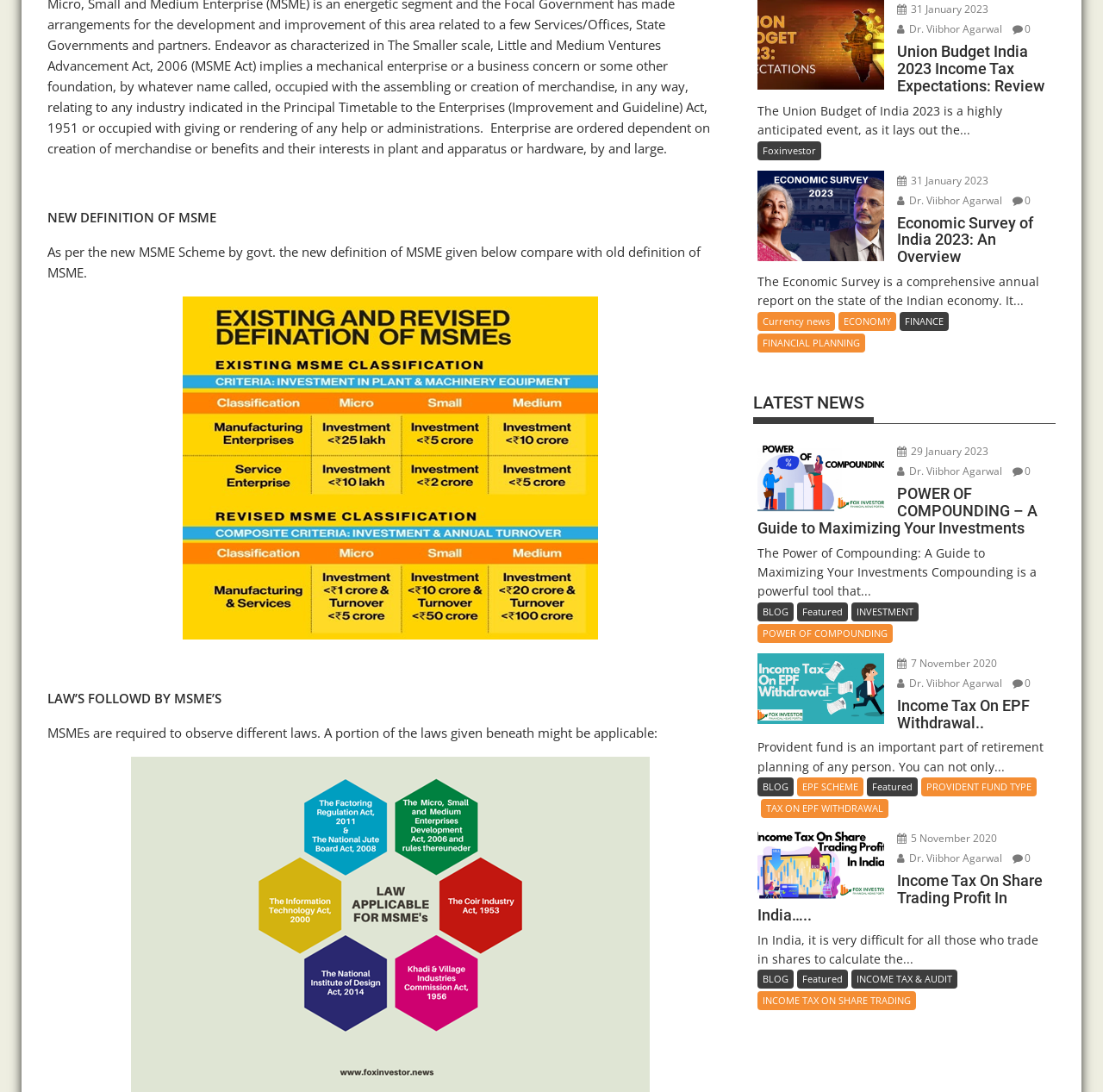Use the details in the image to answer the question thoroughly: 
What is the date of the article 'Economic Survey of India 2023: An Overview'?

The question is asking about the date of the article 'Economic Survey of India 2023: An Overview', which can be found by looking at the link element with the text ' 31 January 2023' near the article title.